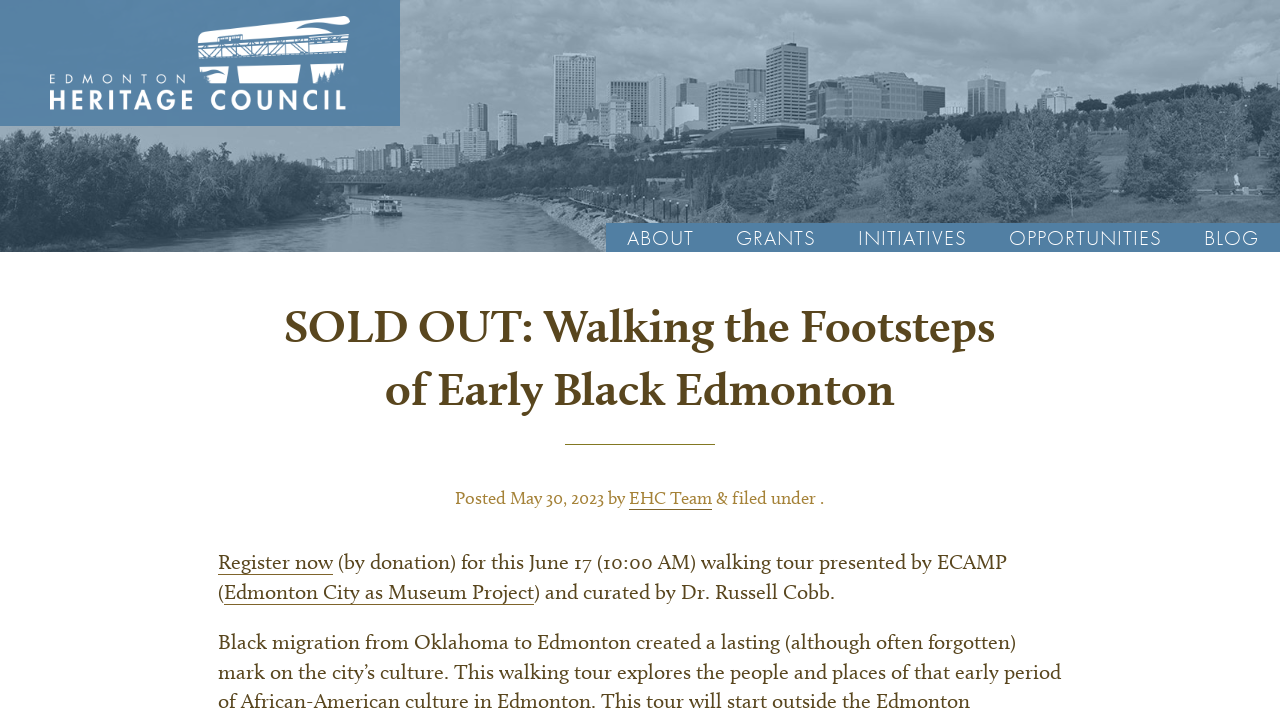What is the name of the organization?
Please answer the question as detailed as possible.

The name of the organization can be found in the top-left corner of the webpage, where it says 'EDMONTON HERITAGE COUNCIL' in a heading element.